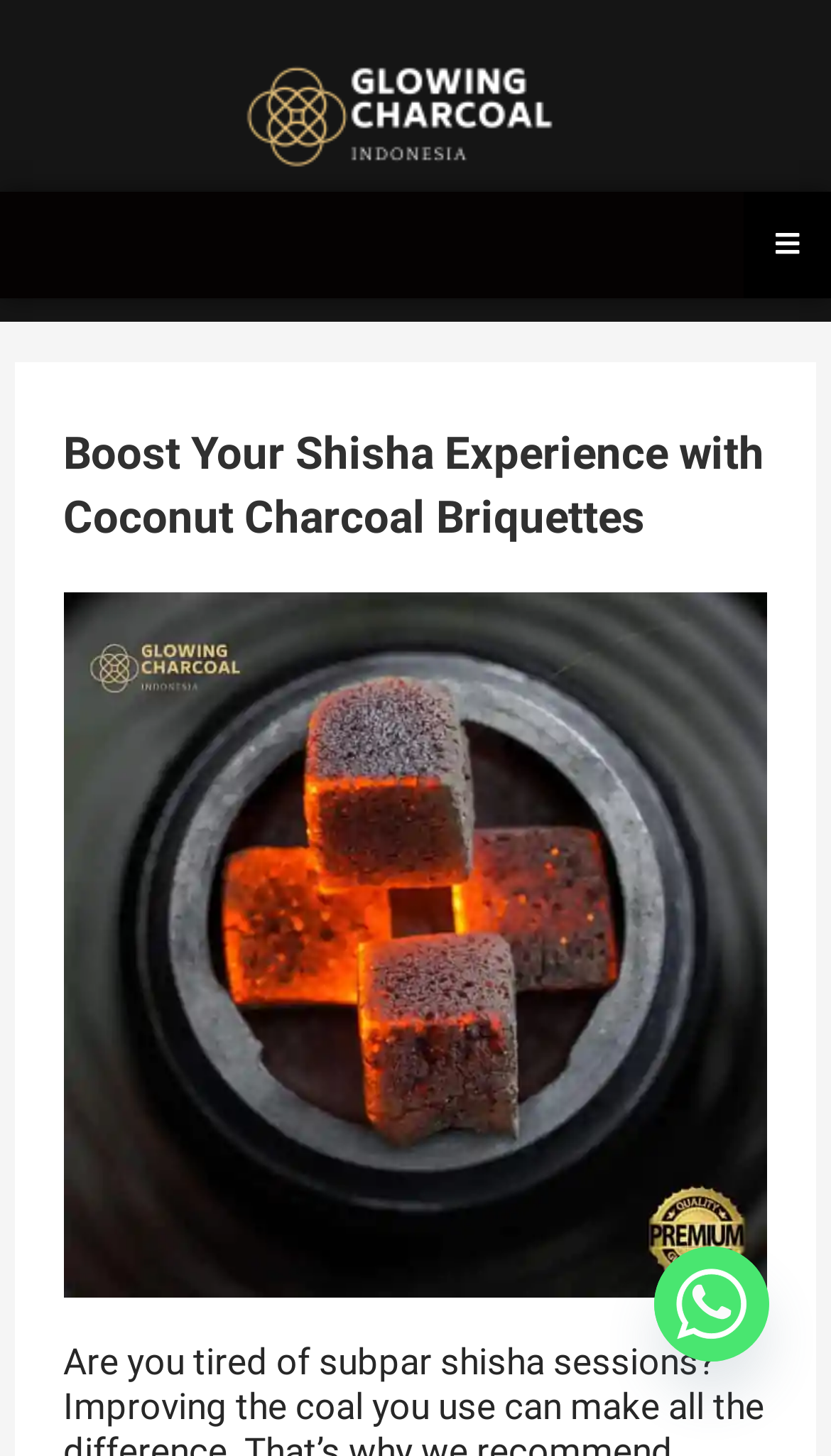Articulate a detailed summary of the webpage's content and design.

The webpage is about coconut charcoal briquettes for shisha sessions. At the top left, there is a link to "Glowing Charcoal Indonesia" accompanied by an image with the same name. On the top right, a button labeled "Humberger Toggle Menu" is located. 

When the menu is toggled, a heading "Boost Your Shisha Experience with Coconut Charcoal Briquettes" appears below the button. Underneath the heading, a link to "coconut charcoal briquette supplier in Indonesia" is positioned, accompanied by an image with the same name. 

At the bottom right, there is a link to "Whatsapp" accompanied by an image. The webpage seems to be promoting coconut charcoal briquettes as a superior option for shisha sessions, highlighting their eco-friendly composition, intense heat, and flavor enhancement.